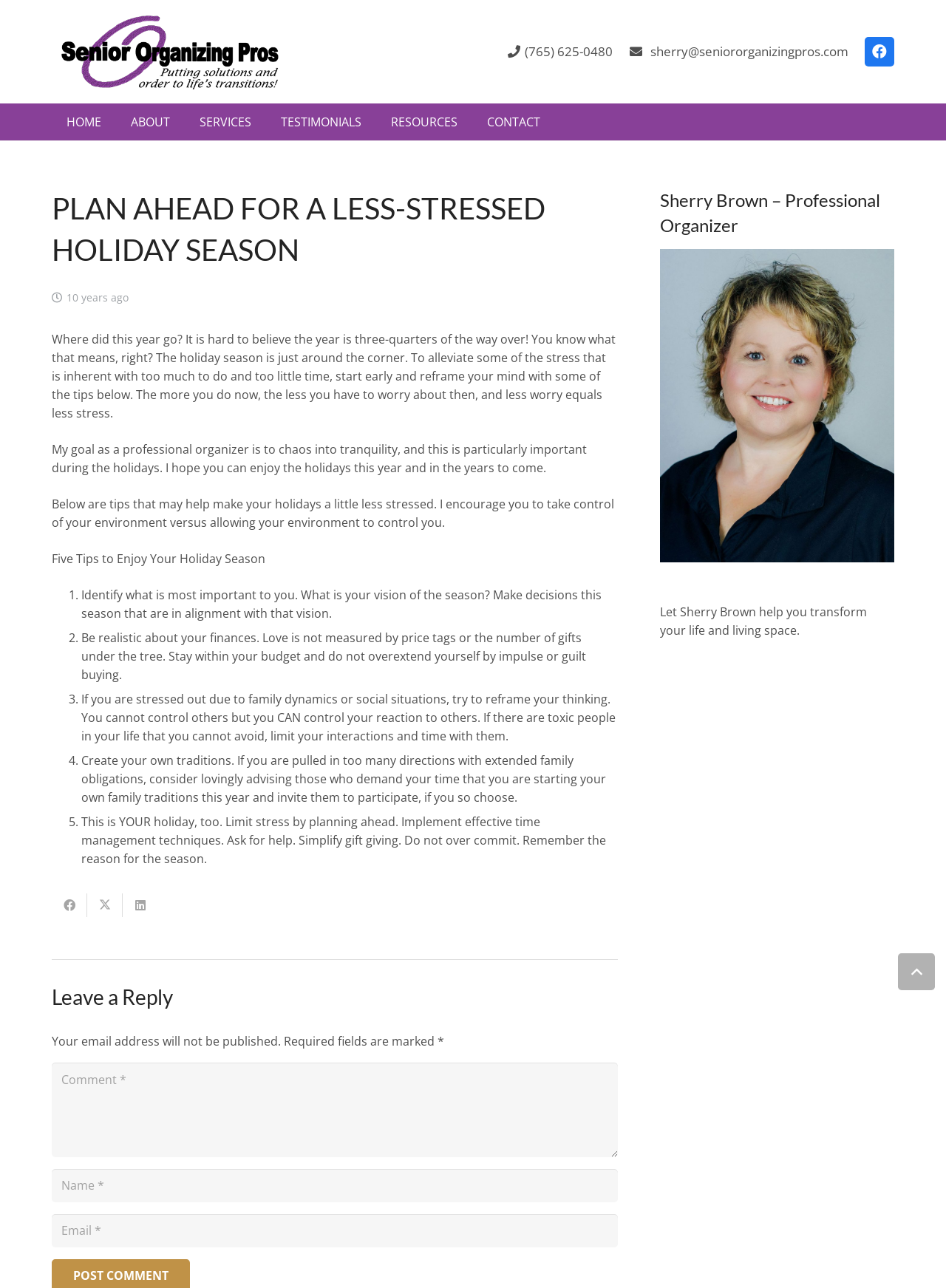Identify the bounding box coordinates of the part that should be clicked to carry out this instruction: "Click the 'Tweet this' link".

[0.092, 0.693, 0.13, 0.712]